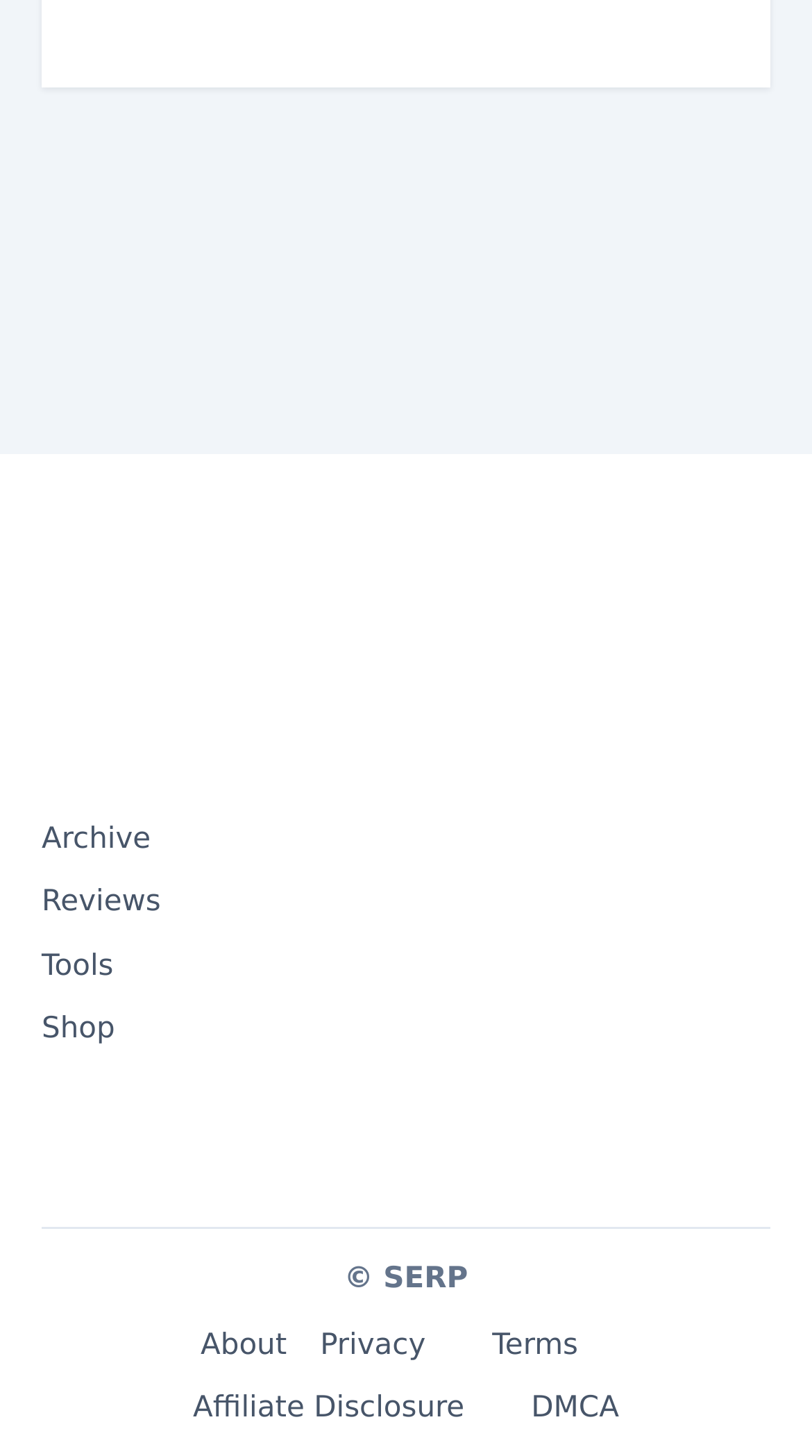Please identify the bounding box coordinates of the element's region that needs to be clicked to fulfill the following instruction: "Go to Archive". The bounding box coordinates should consist of four float numbers between 0 and 1, i.e., [left, top, right, bottom].

[0.051, 0.555, 0.469, 0.598]